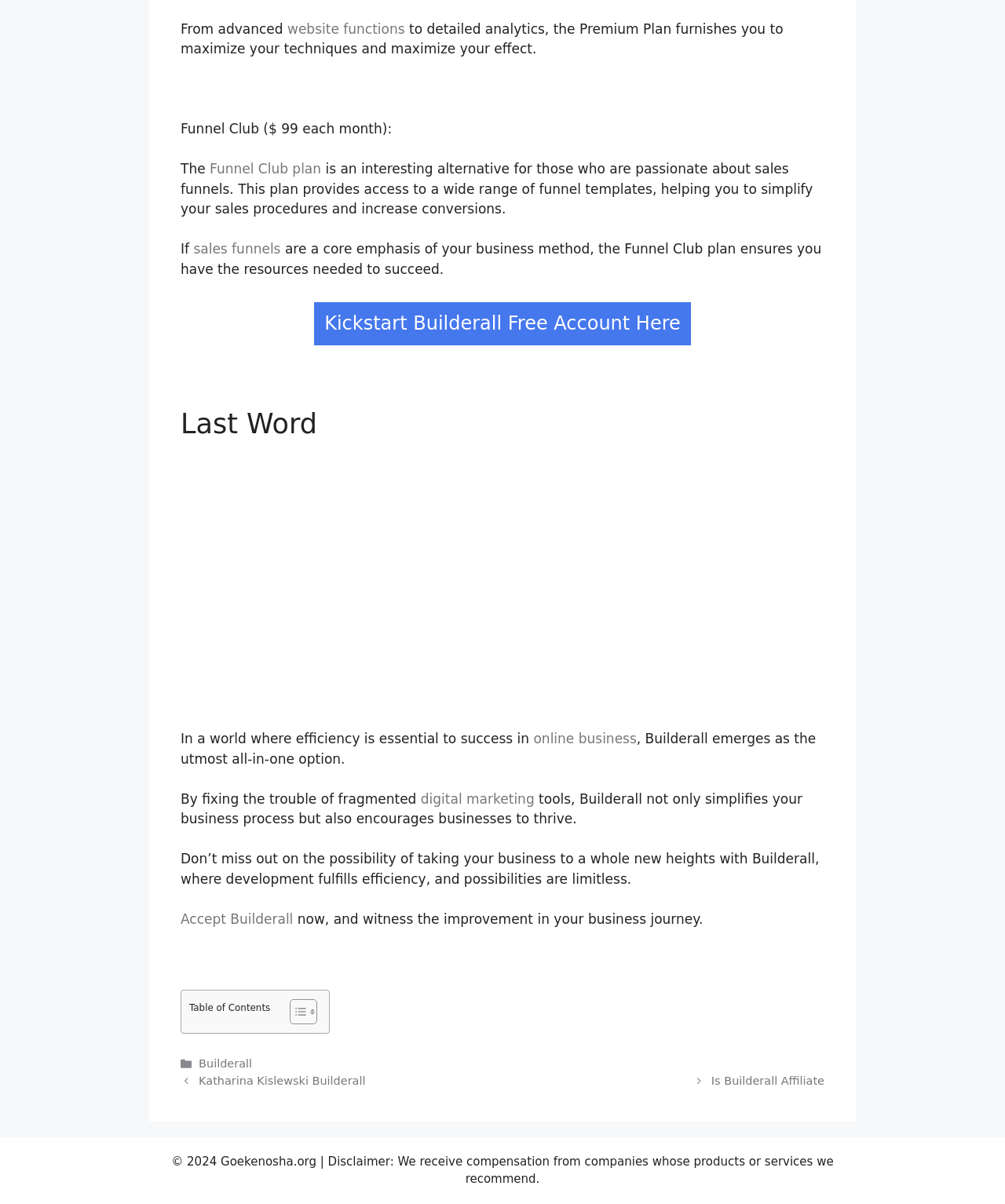Please identify the bounding box coordinates of the region to click in order to complete the given instruction: "Watch the YouTube video". The coordinates should be four float numbers between 0 and 1, i.e., [left, top, right, bottom].

[0.277, 0.379, 0.715, 0.584]